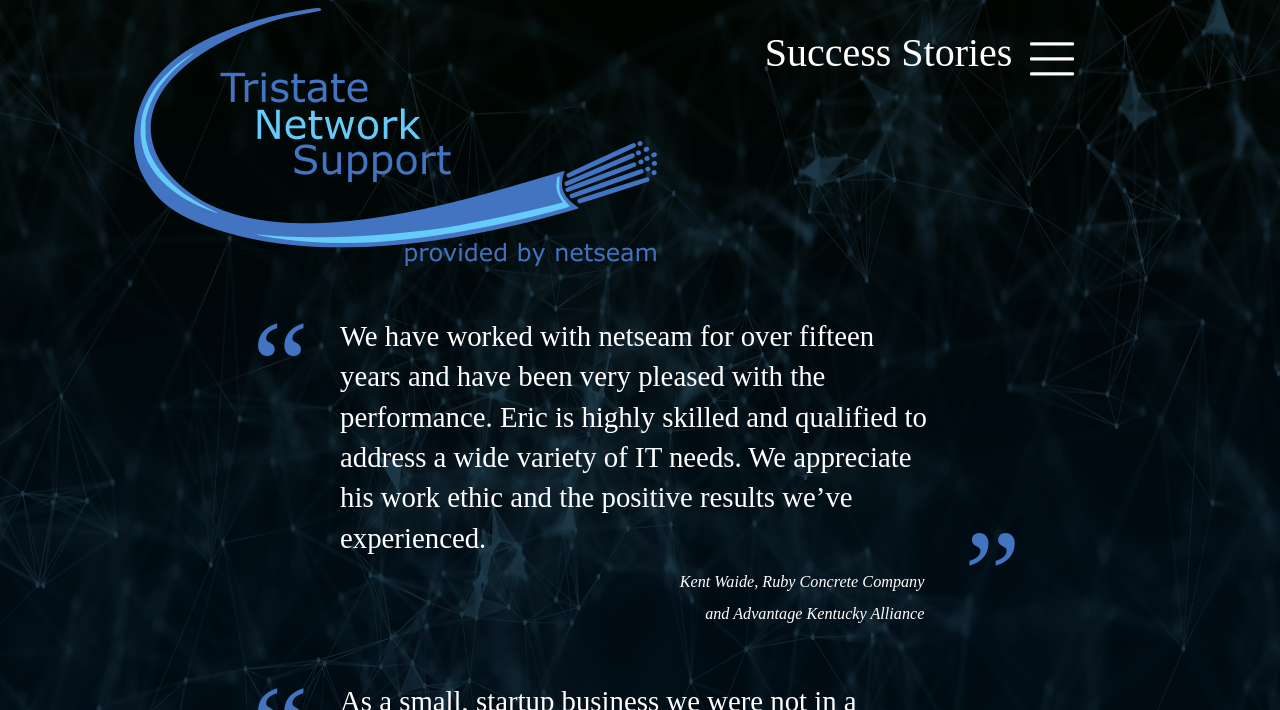Extract the bounding box of the UI element described as: "Success Stories".

[0.763, 0.19, 0.85, 0.218]